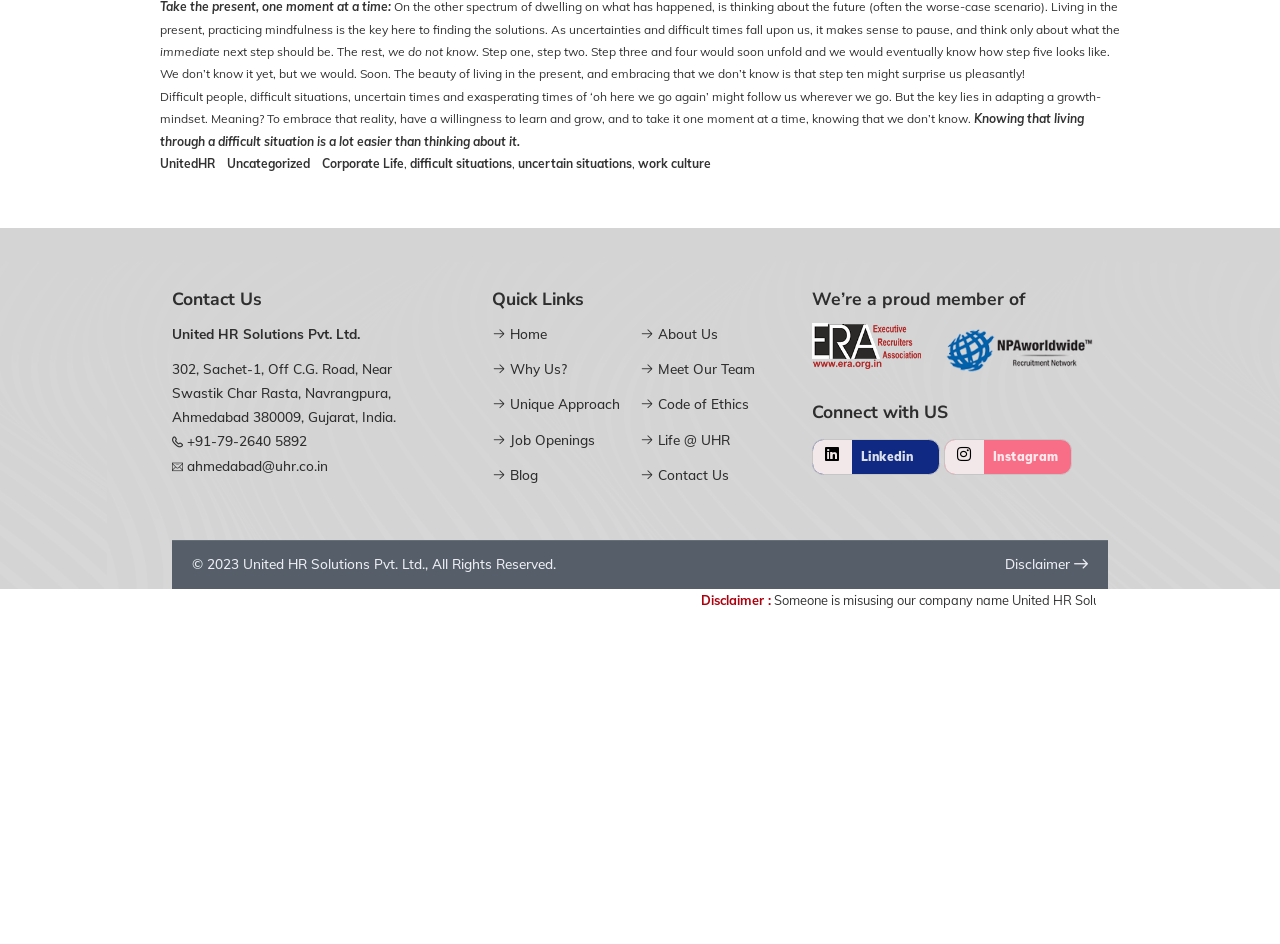Determine the bounding box for the HTML element described here: "Contact Us". The coordinates should be given as [left, top, right, bottom] with each number being a float between 0 and 1.

[0.625, 0.954, 0.712, 0.983]